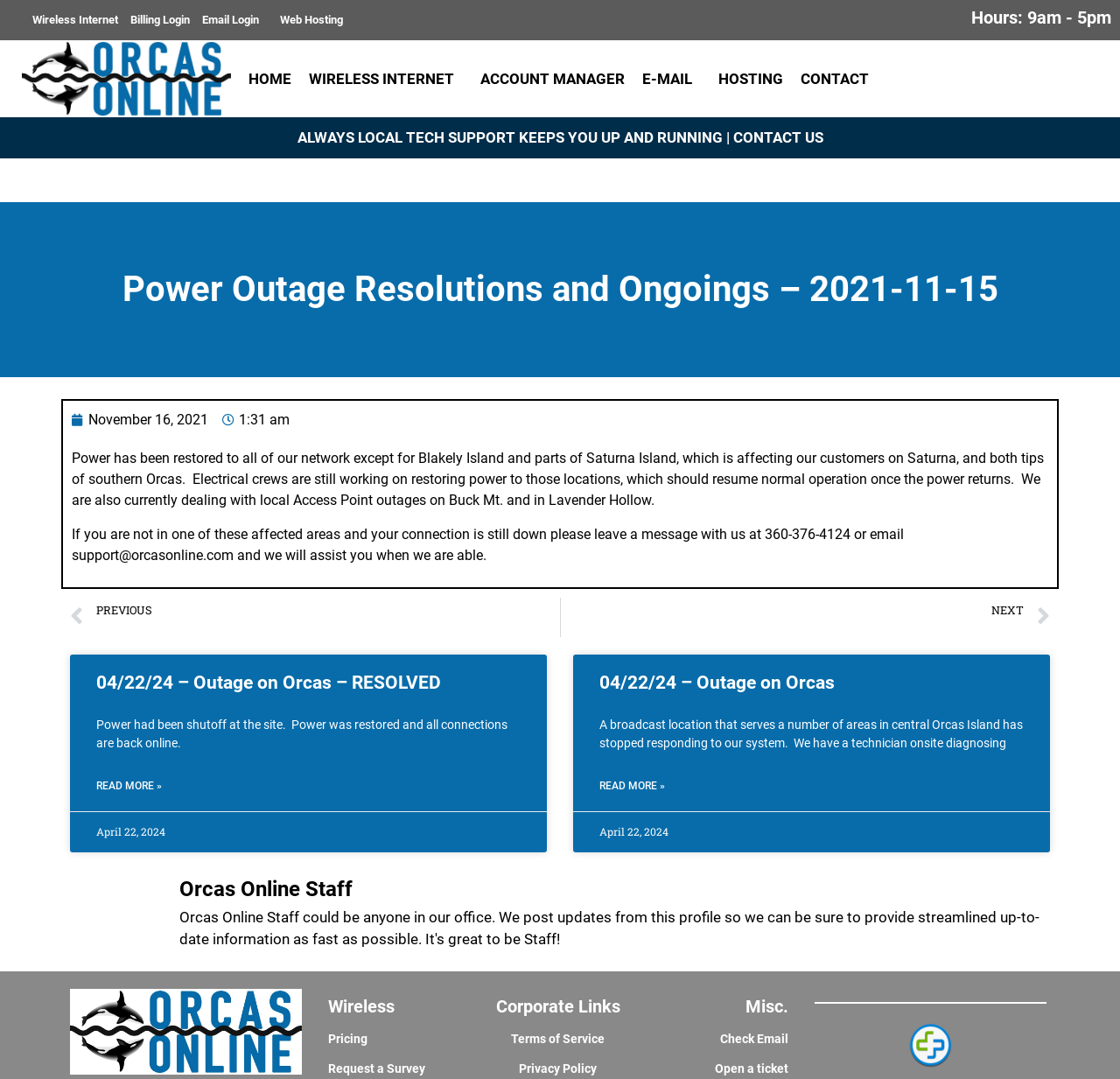Based on the element description Book Online, identify the bounding box coordinates for the UI element. The coordinates should be in the format (top-left x, top-left y, bottom-right x, bottom-right y) and within the 0 to 1 range.

None